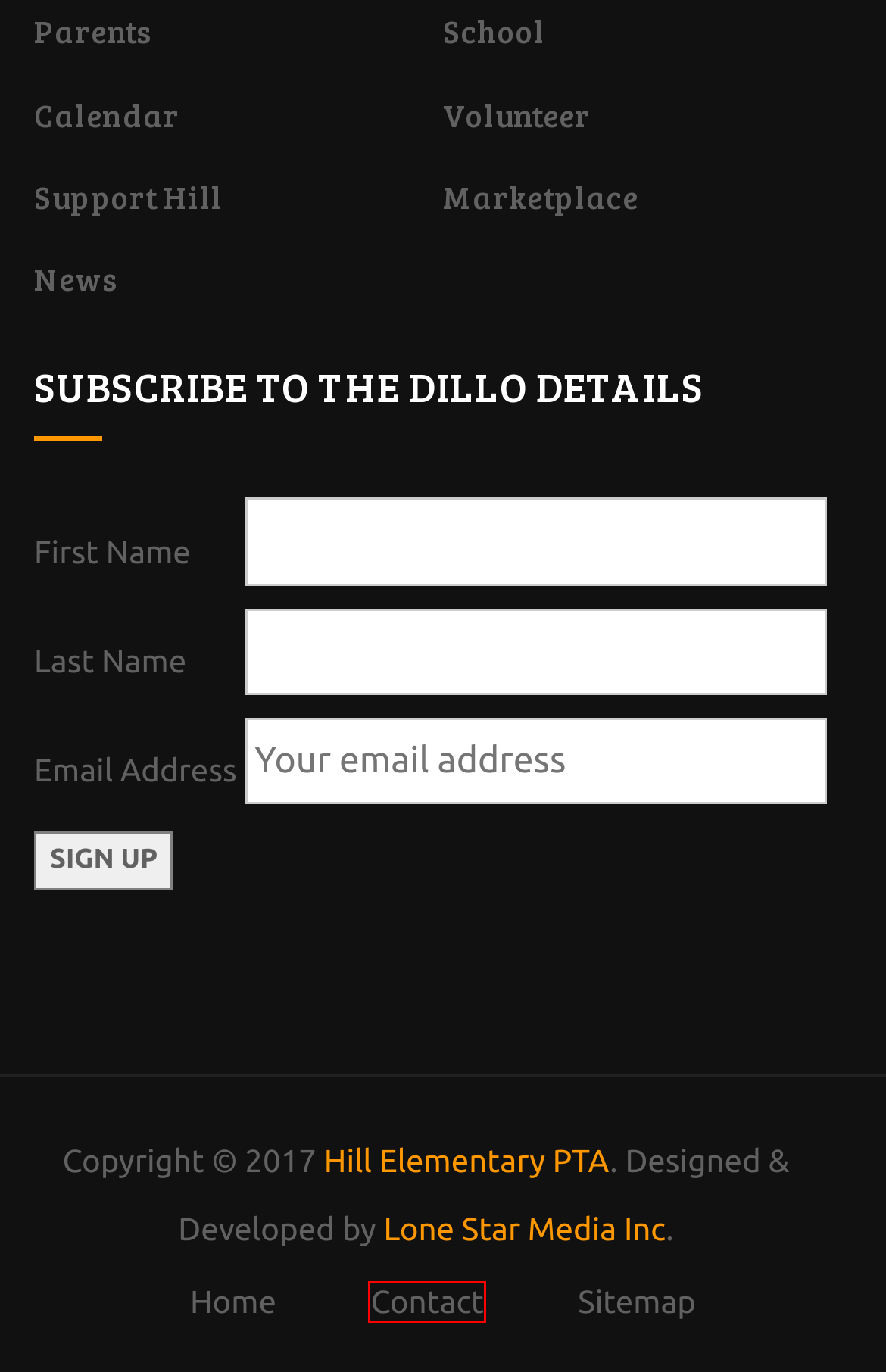Examine the screenshot of the webpage, which has a red bounding box around a UI element. Select the webpage description that best fits the new webpage after the element inside the red bounding box is clicked. Here are the choices:
A. Software Development and Custom UI/UX Design - Lone Star Media
B. Contact - Hill Elementary
C. News - Hill Elementary
D. Products Archive - Hill Elementary
E. Parents - Hill Elementary
F. Calendar - Hill Elementary
G. Carnival Thanks YOU!! - Hill Elementary
H. Nurse Appreciation Week! - Hill Elementary

B